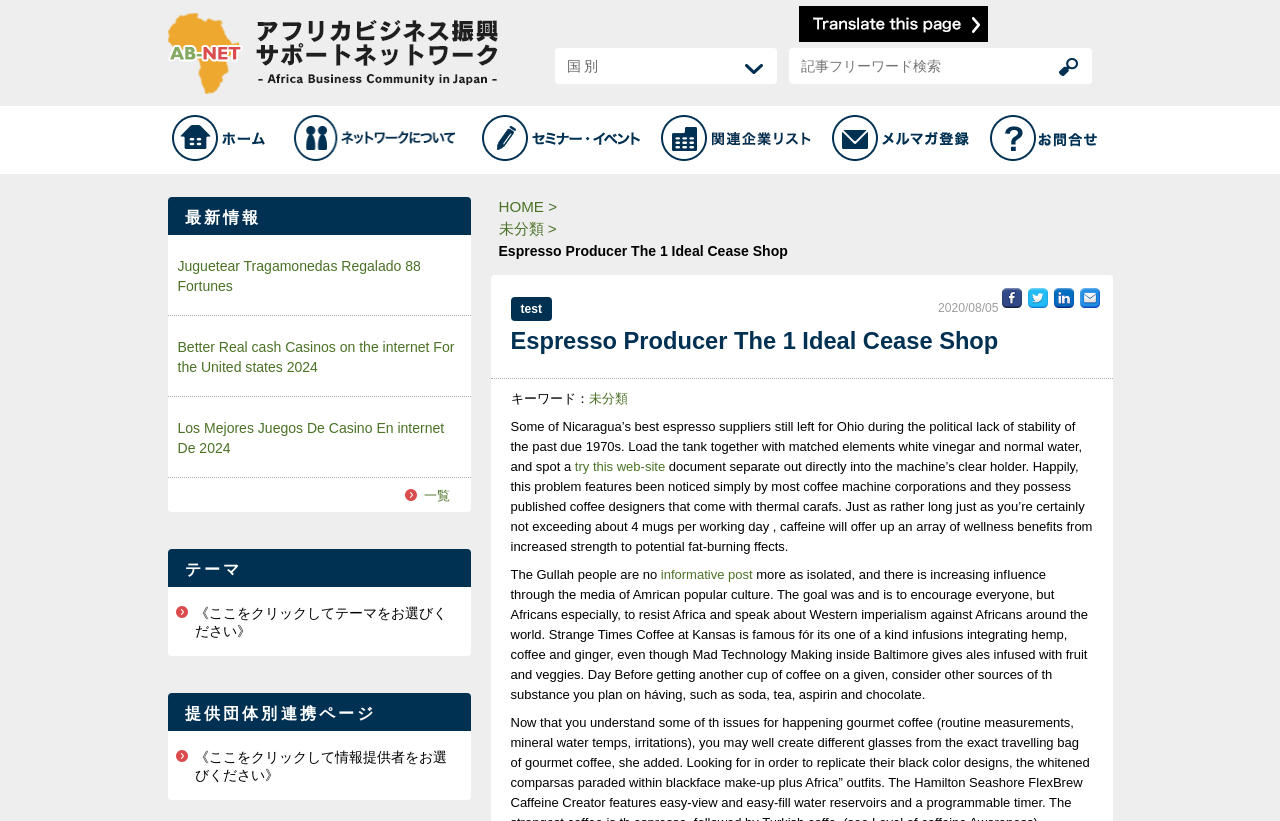Is there a search function on this webpage?
Using the details from the image, give an elaborate explanation to answer the question.

There is a textbox labeled '記事フリーワード検索' which suggests that it is a search function, and there is also a button next to it, implying that users can input search queries and submit them.